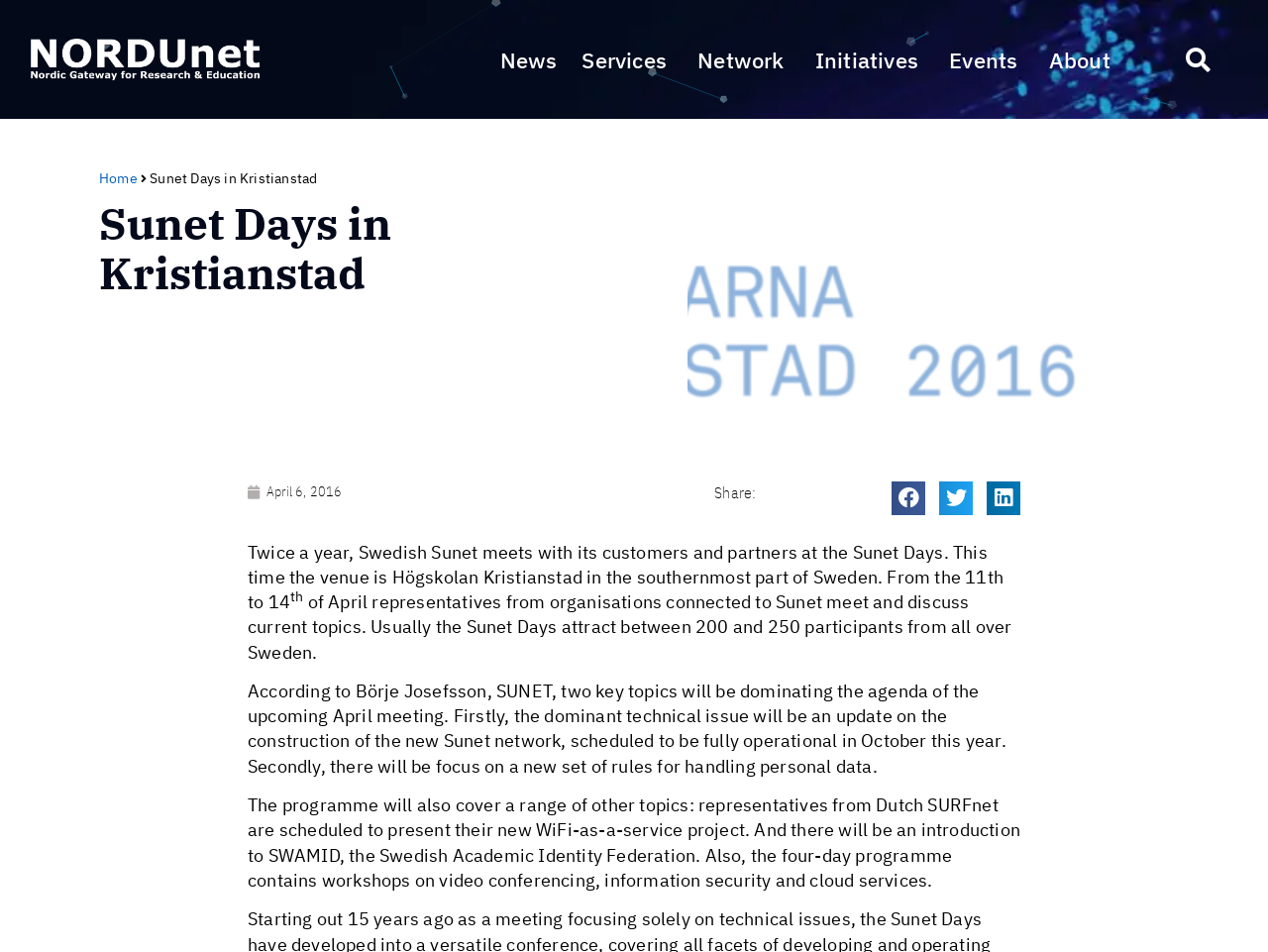Provide a thorough description of the webpage's content and layout.

The webpage appears to be an event page for the Sunet Days in Kristianstad, Sweden. At the top left corner, there is a NORDUnet logo, which is an image linked to the NORDUnet website. Next to it, there are six navigation links: News, Services, Network, Initiatives, Events, and About. 

On the right side of the top section, there is a search bar with a search button. Below the navigation links, there is a prominent heading "Sunet Days in Kristianstad" with a large image of the Sunet Days logo to its right. 

The main content of the page starts with a heading "Sunet Days in Kristianstad" followed by a paragraph of text describing the event. The text explains that the event is held twice a year, where Swedish Sunet meets with its customers and partners, and this time the venue is Högskolan Kristianstad in southern Sweden. 

Below the introductory text, there is a link to the date of the event, "April 6, 2016", and a "Share" section with buttons to share the event on Facebook, Twitter, and LinkedIn. 

The rest of the page is filled with descriptive text about the event, including the topics that will be discussed, the expected number of participants, and the programme schedule. There are four paragraphs of text in total, providing detailed information about the event.